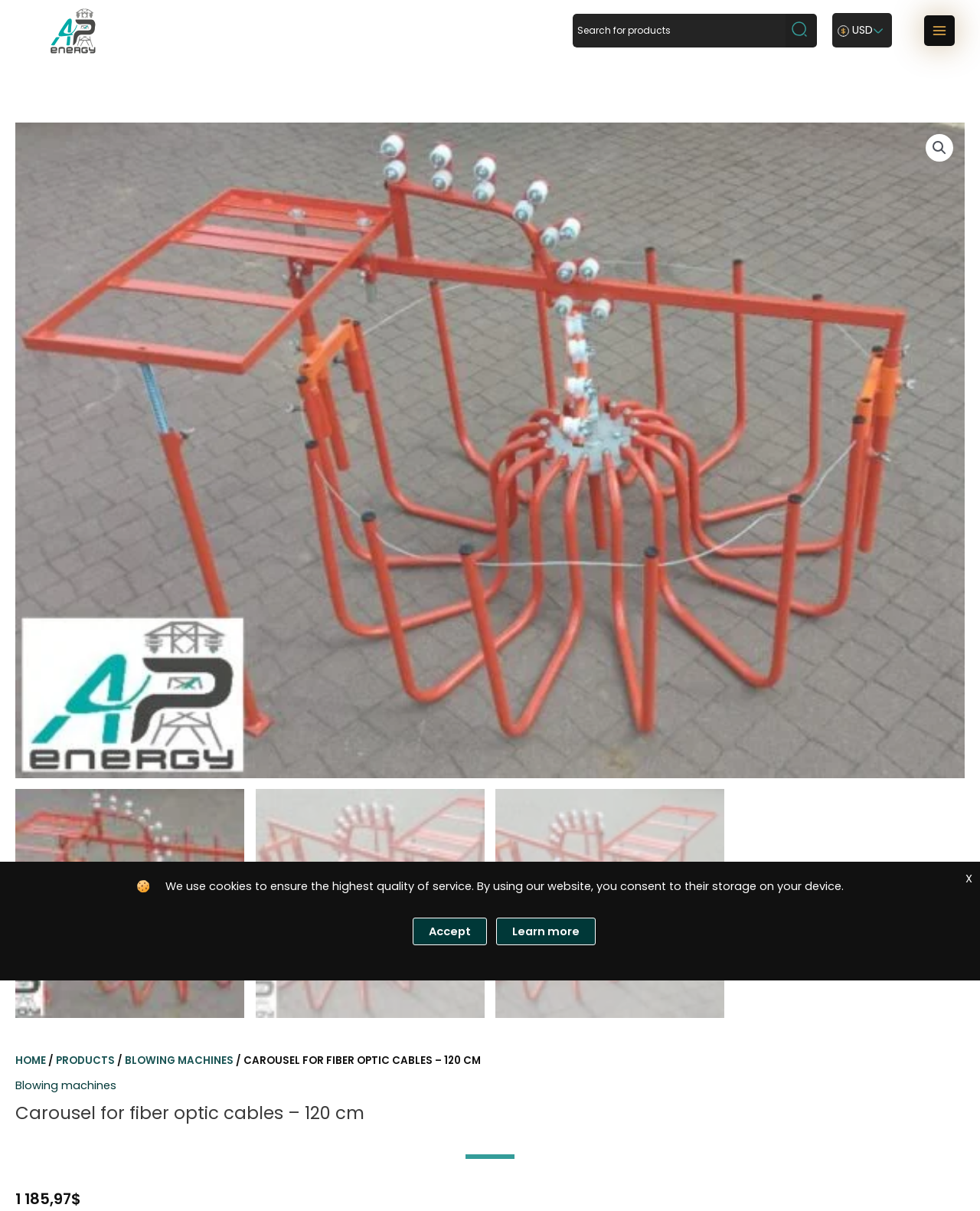What is the purpose of the product?
Observe the image and answer the question with a one-word or short phrase response.

Laying fiber optic cables